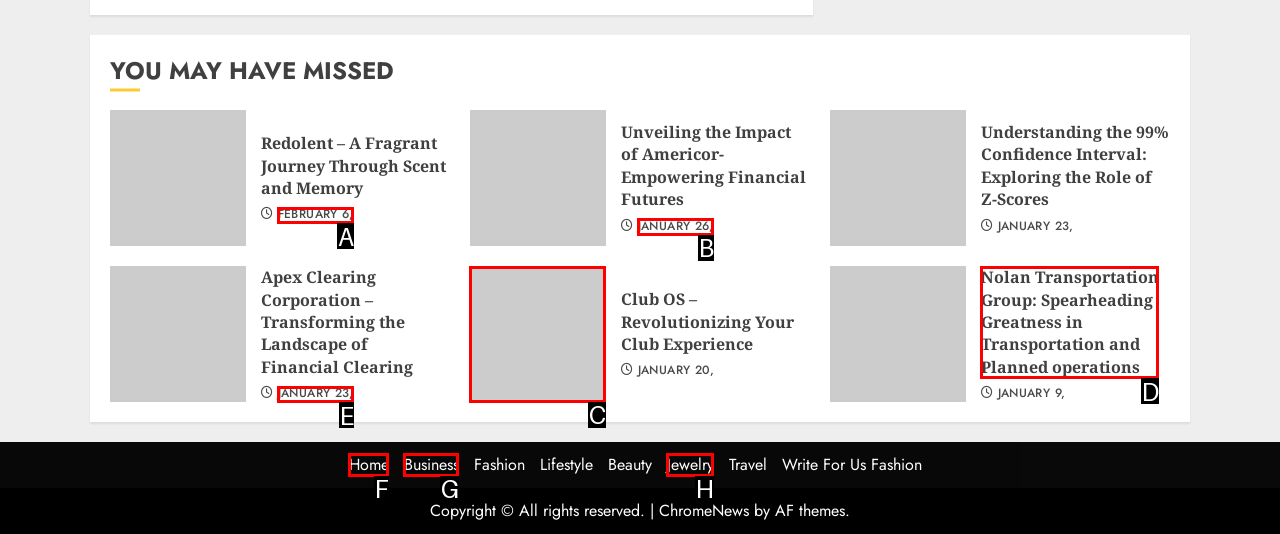From the provided options, pick the HTML element that matches the description: parent_node: Statistics Calculator. Respond with the letter corresponding to your choice.

None